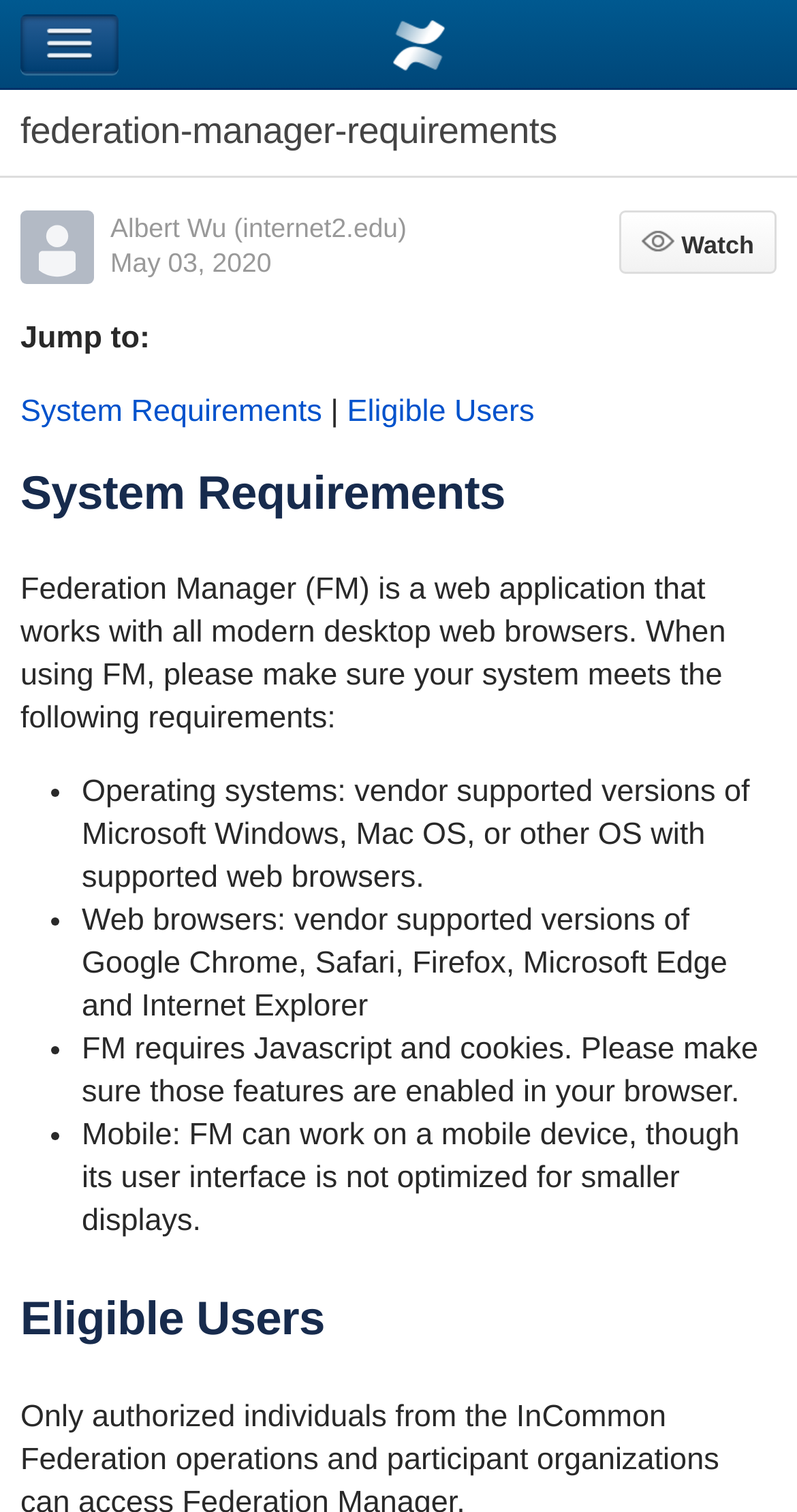Is the user interface optimized for mobile devices?
Please use the visual content to give a single word or phrase answer.

No